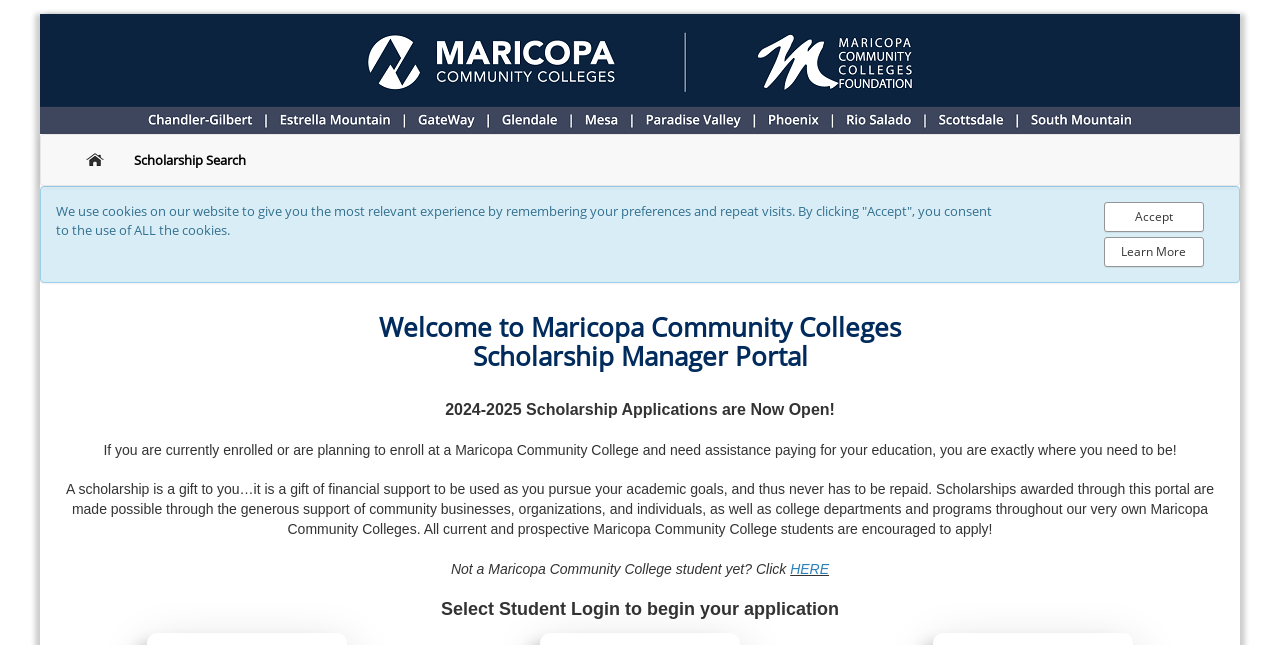For the element described, predict the bounding box coordinates as (top-left x, top-left y, bottom-right x, bottom-right y). All values should be between 0 and 1. Element description: Scholarship Search

[0.093, 0.209, 0.204, 0.287]